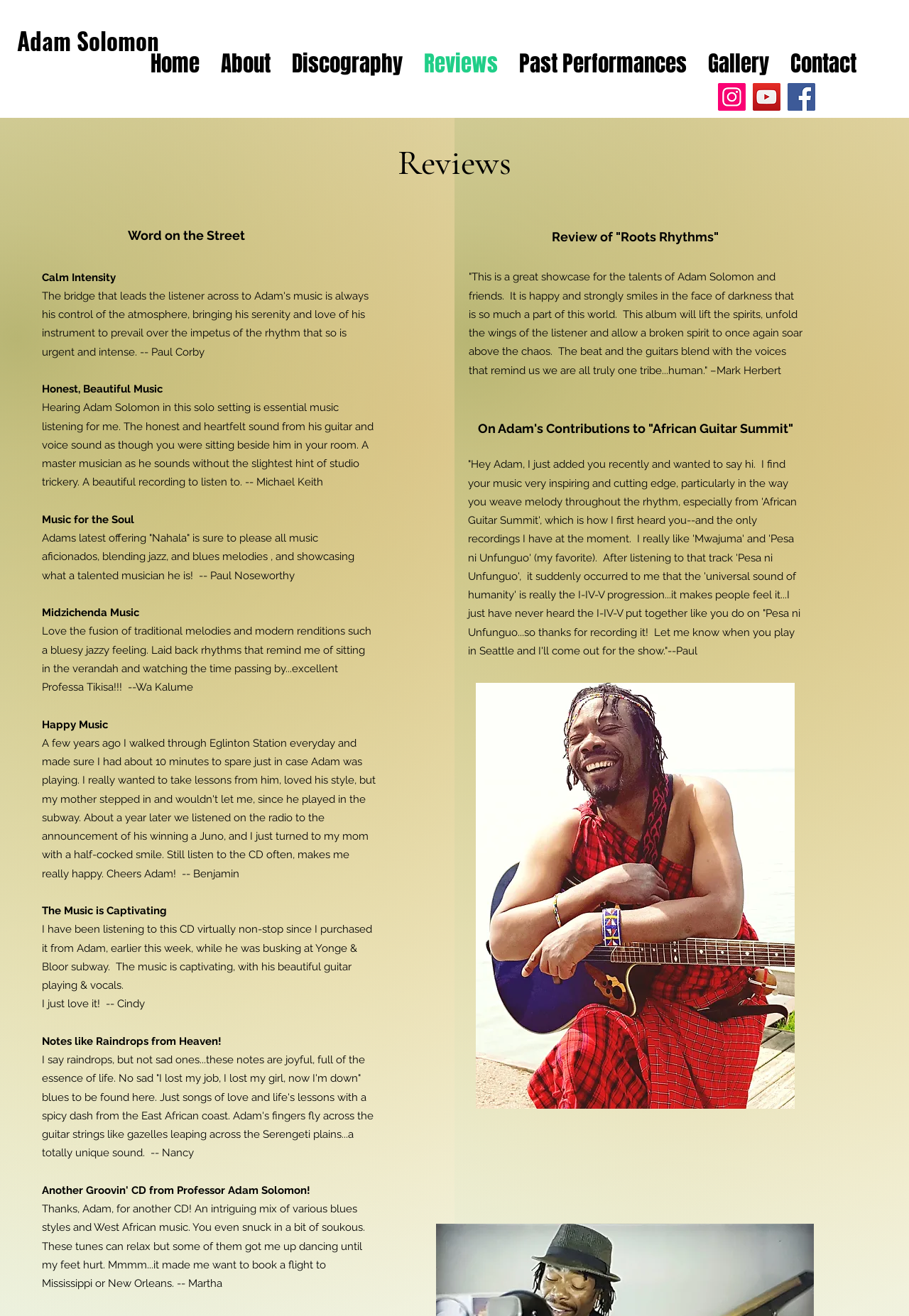Using the provided description Discography, find the bounding box coordinates for the UI element. Provide the coordinates in (top-left x, top-left y, bottom-right x, bottom-right y) format, ensuring all values are between 0 and 1.

[0.309, 0.038, 0.455, 0.055]